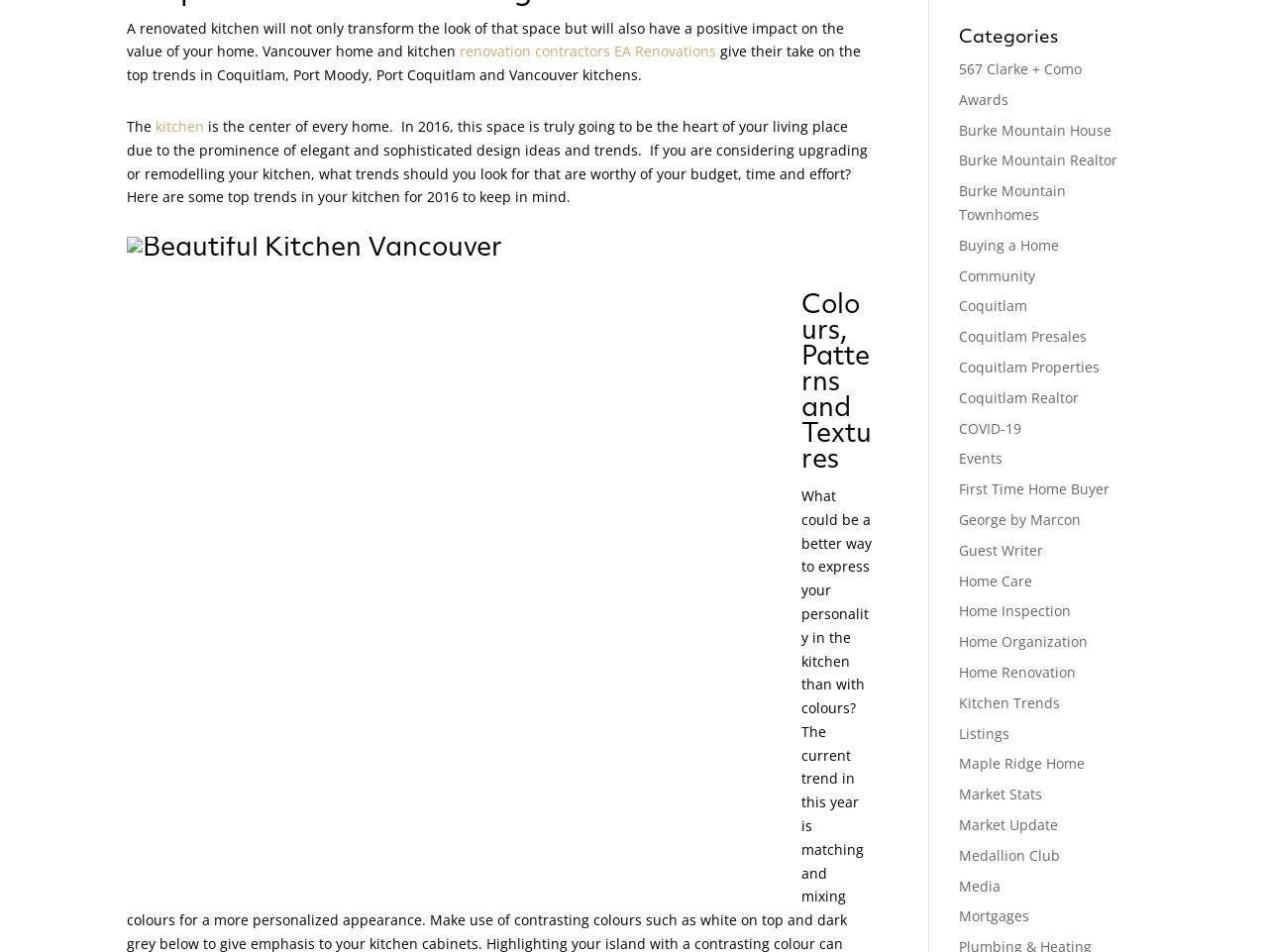Locate the UI element described as follows: "renovation contractors EA Renovations". Return the bounding box coordinates as four float numbers between 0 and 1 in the order [left, top, right, bottom].

[0.362, 0.044, 0.565, 0.064]